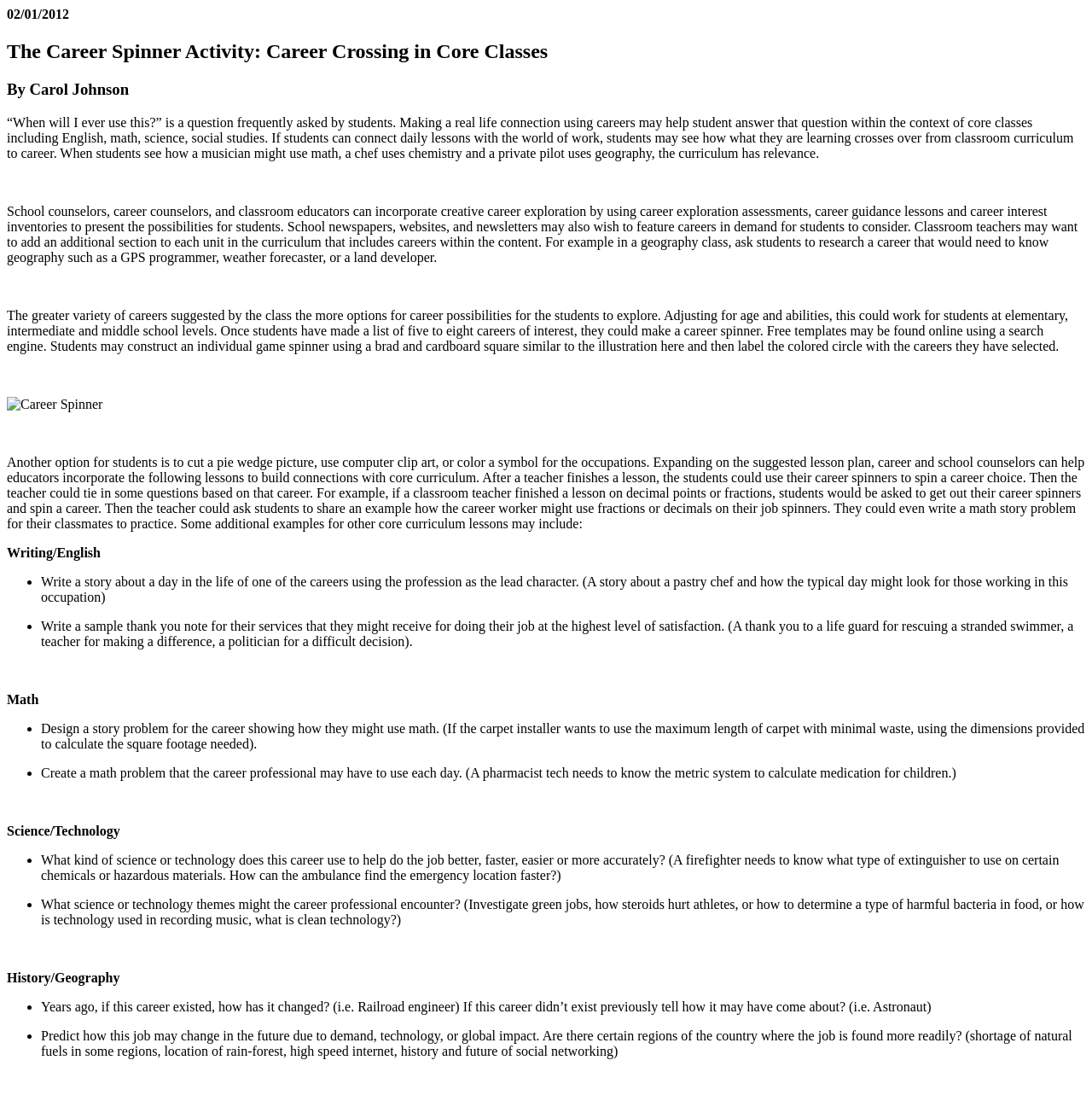What is the goal of incorporating career exploration into core classes? Based on the screenshot, please respond with a single word or phrase.

To make the curriculum more relevant